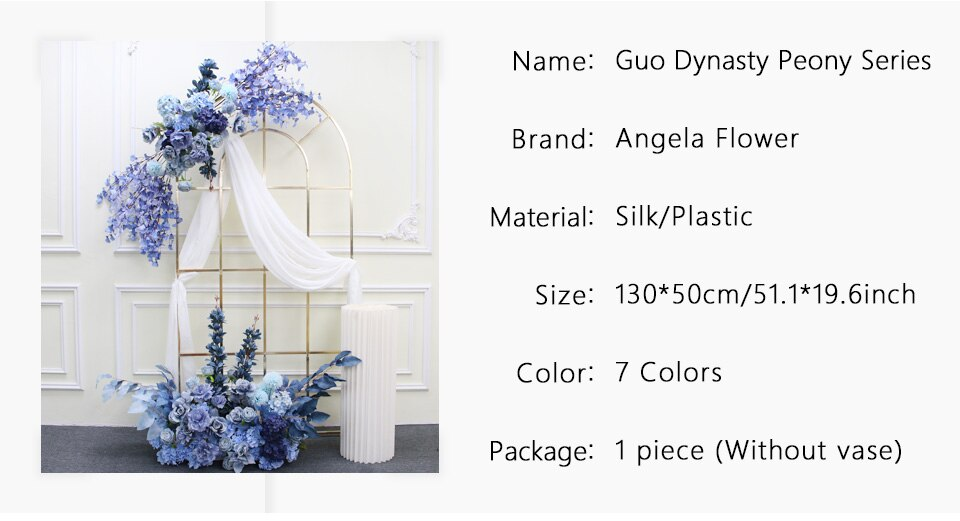What is the material of the artificial flowers?
Respond with a short answer, either a single word or a phrase, based on the image.

Silk/Plastic